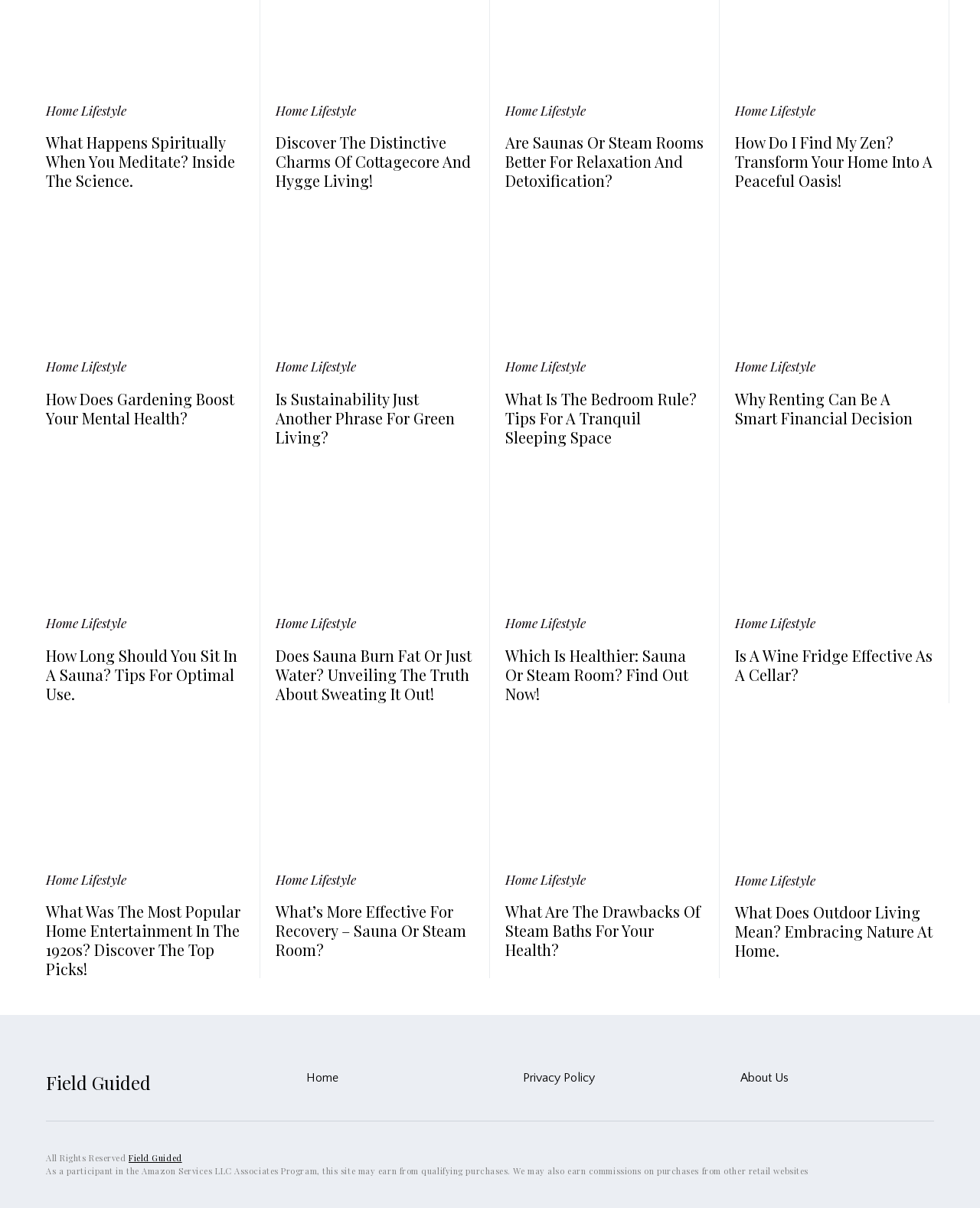Answer with a single word or phrase: 
How many sections are there in the webpage?

5